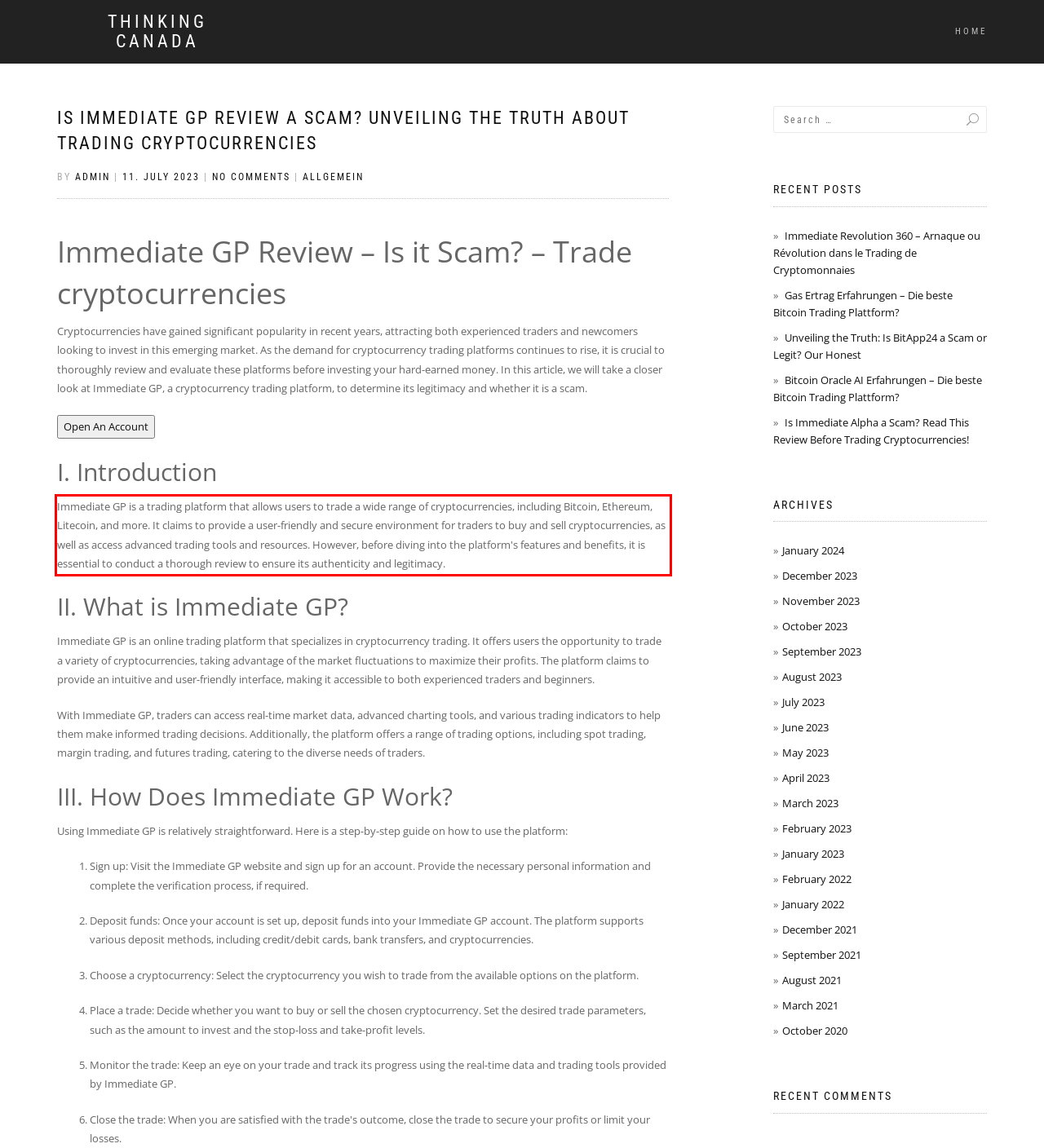Using the provided webpage screenshot, recognize the text content in the area marked by the red bounding box.

Immediate GP is a trading platform that allows users to trade a wide range of cryptocurrencies, including Bitcoin, Ethereum, Litecoin, and more. It claims to provide a user-friendly and secure environment for traders to buy and sell cryptocurrencies, as well as access advanced trading tools and resources. However, before diving into the platform's features and benefits, it is essential to conduct a thorough review to ensure its authenticity and legitimacy.